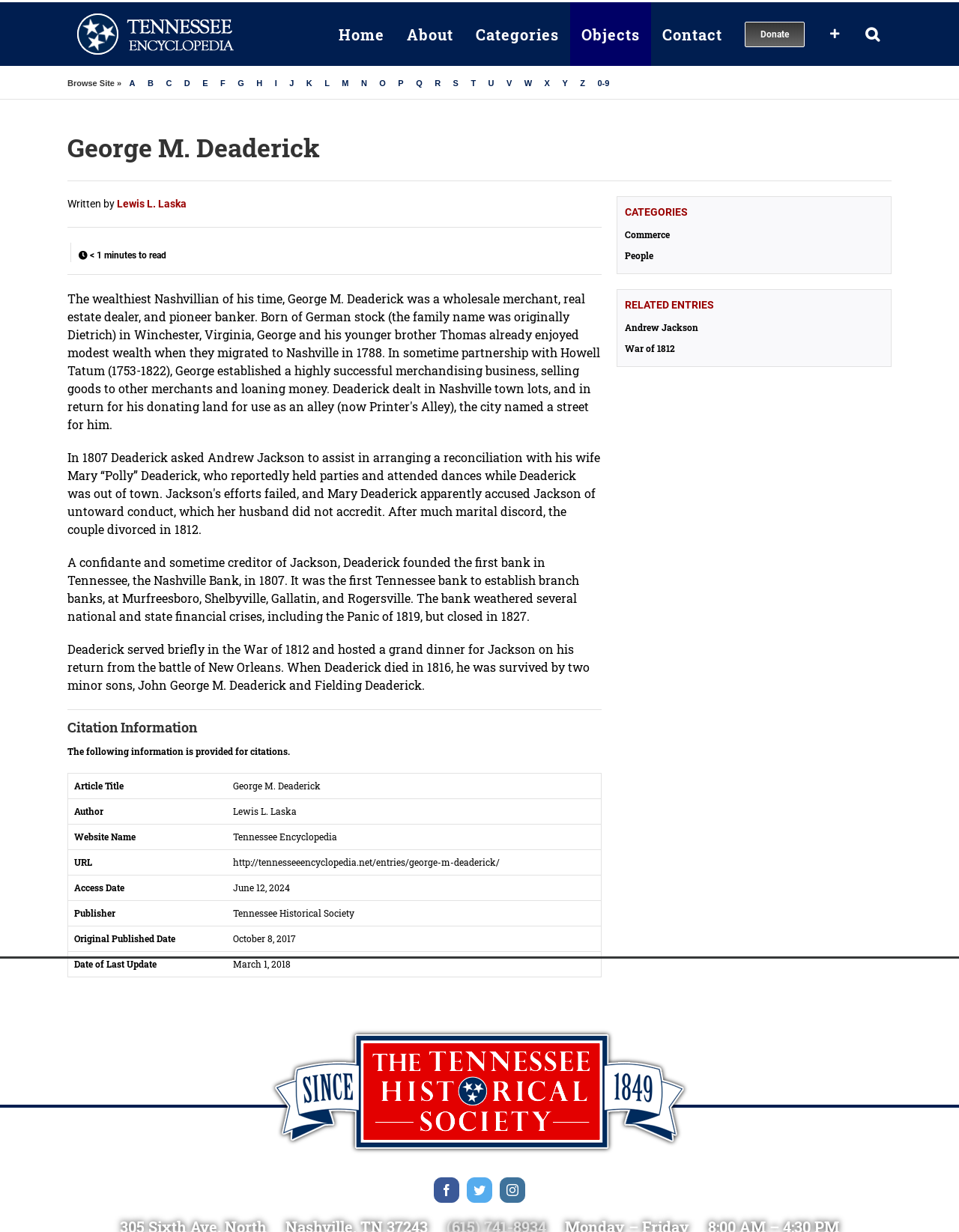Please extract and provide the main headline of the webpage.

George M. Deaderick